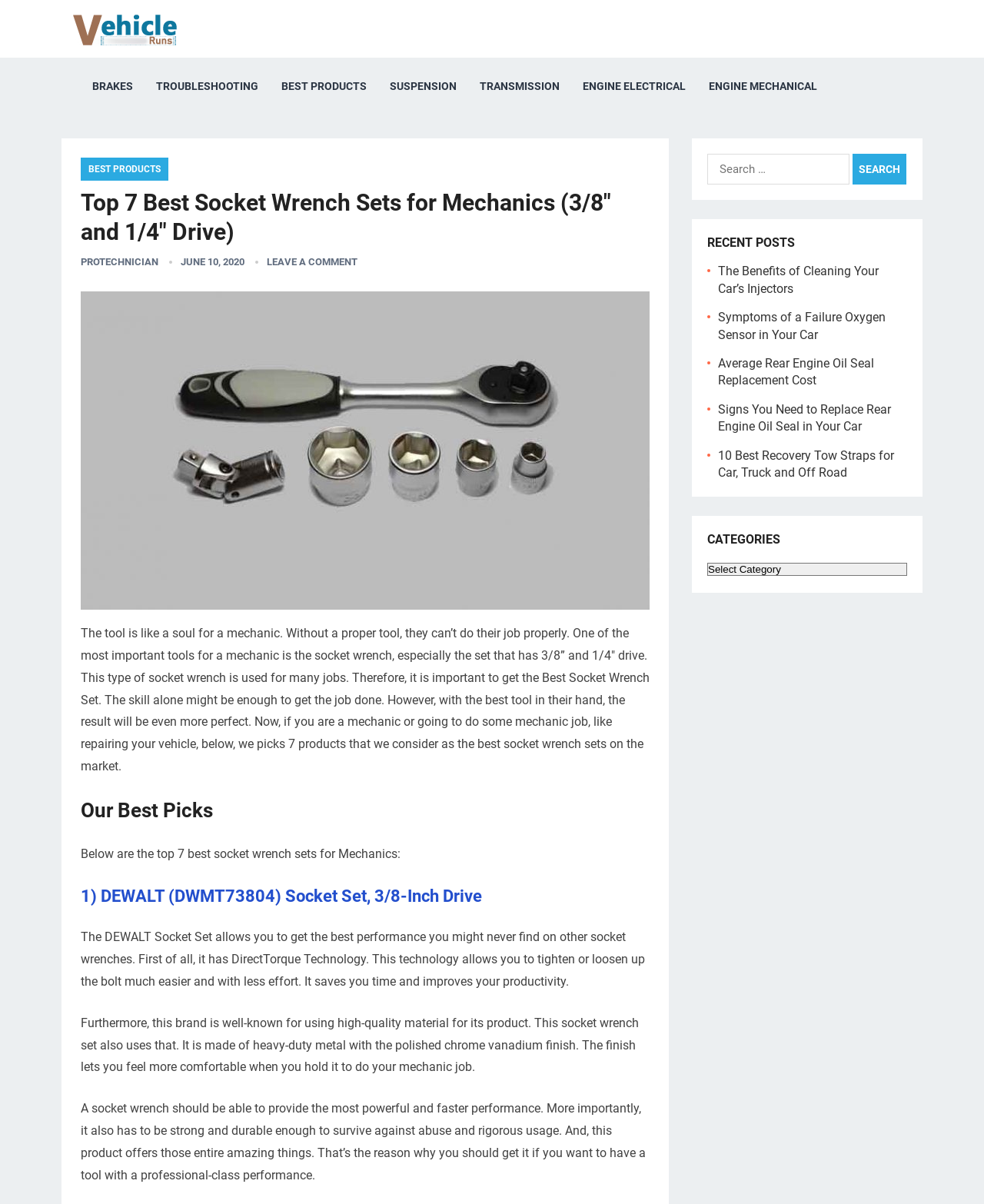Refer to the image and provide a thorough answer to this question:
What is the date of the article?

The date of the article can be found in the text 'JUNE 10, 2020' which is located below the heading 'Top 7 Best Socket Wrench Sets for Mechanics (3/8″ and 1/4″ Drive)'.